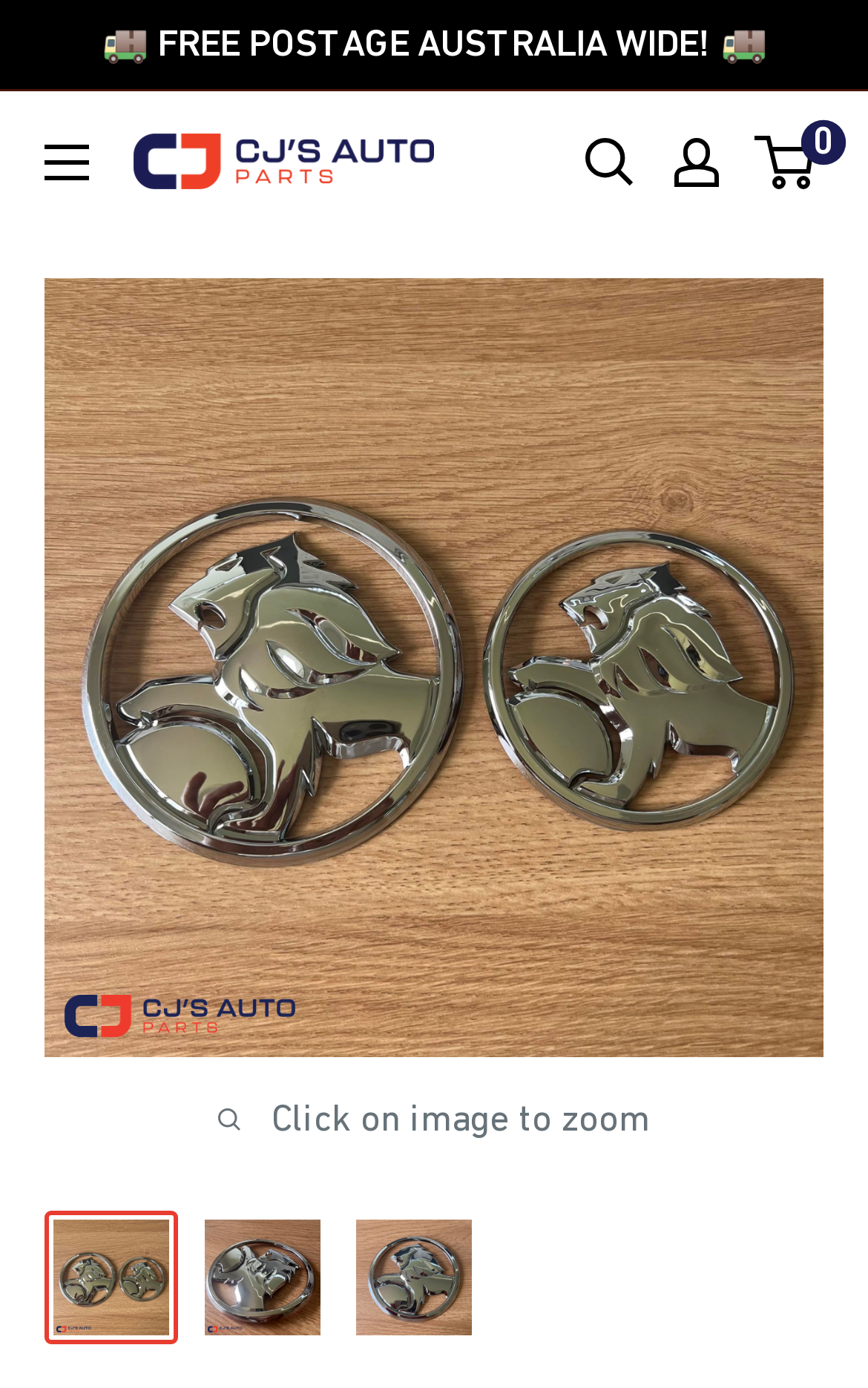Identify the bounding box coordinates of the element to click to follow this instruction: 'Go to Jake Mason's page'. Ensure the coordinates are four float values between 0 and 1, provided as [left, top, right, bottom].

None